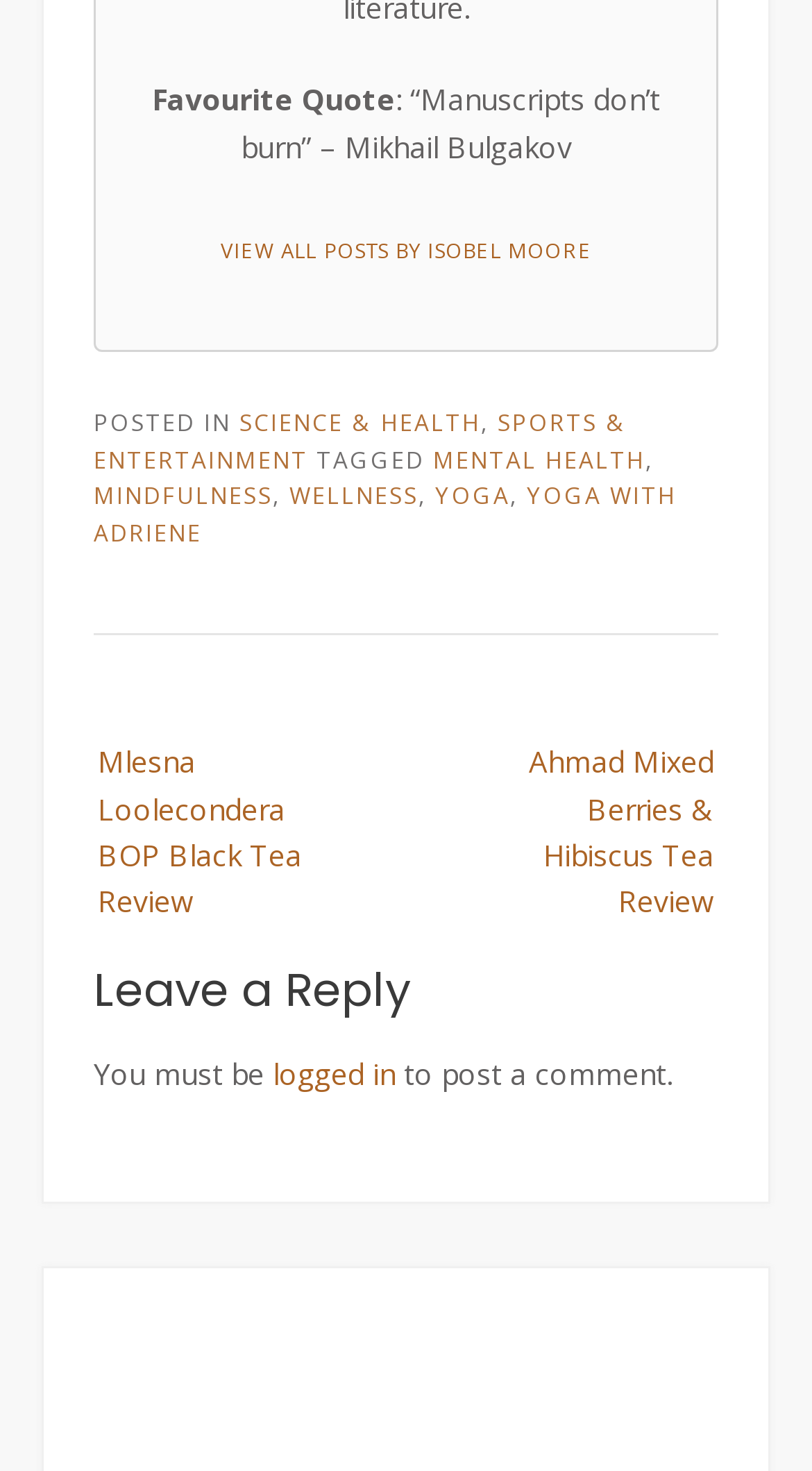What categories are the posts tagged with?
Answer the question in a detailed and comprehensive manner.

The categories are listed in the footer section of the webpage, which includes SCIENCE & HEALTH, SPORTS & ENTERTAINMENT, MENTAL HEALTH, MINDFULNESS, WELLNESS, and YOGA.